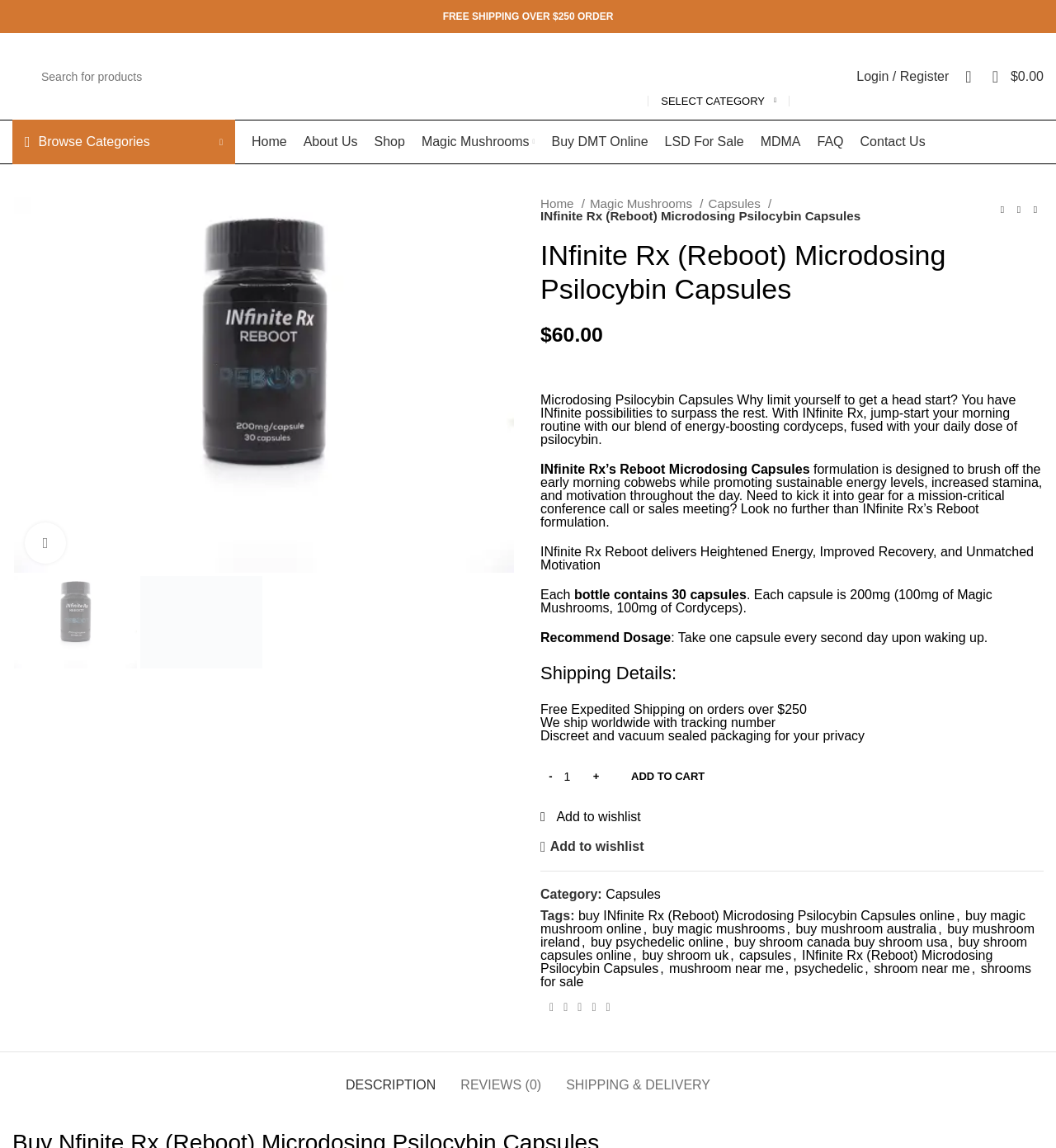By analyzing the image, answer the following question with a detailed response: Is free shipping available for this product?

The shipping details section mentions that free expedited shipping is available on orders over $250, which implies that free shipping is available for this product if the order meets the minimum requirement.